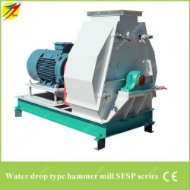Offer a comprehensive description of the image.

This image showcases a Water Drop Type Hammer Mill from the SFSP series, designed for efficient processing of various materials. The machine features a robust industrial design, characterized by a large motor and a streamlined operational body that enhances performance while minimizing noise and vibration. Its distinctive water drop shape not only contributes to its aesthetic appeal but also improves the flow of material through the grinding chamber, allowing for better crushing efficiency. The machine is suitable for various applications, including feed production, ensuring reliable performance and easy maintenance for users in agricultural and industrial sectors. Additionally, it meets CE standards, indicating compliance with essential health, safety, and environmental protection requirements.